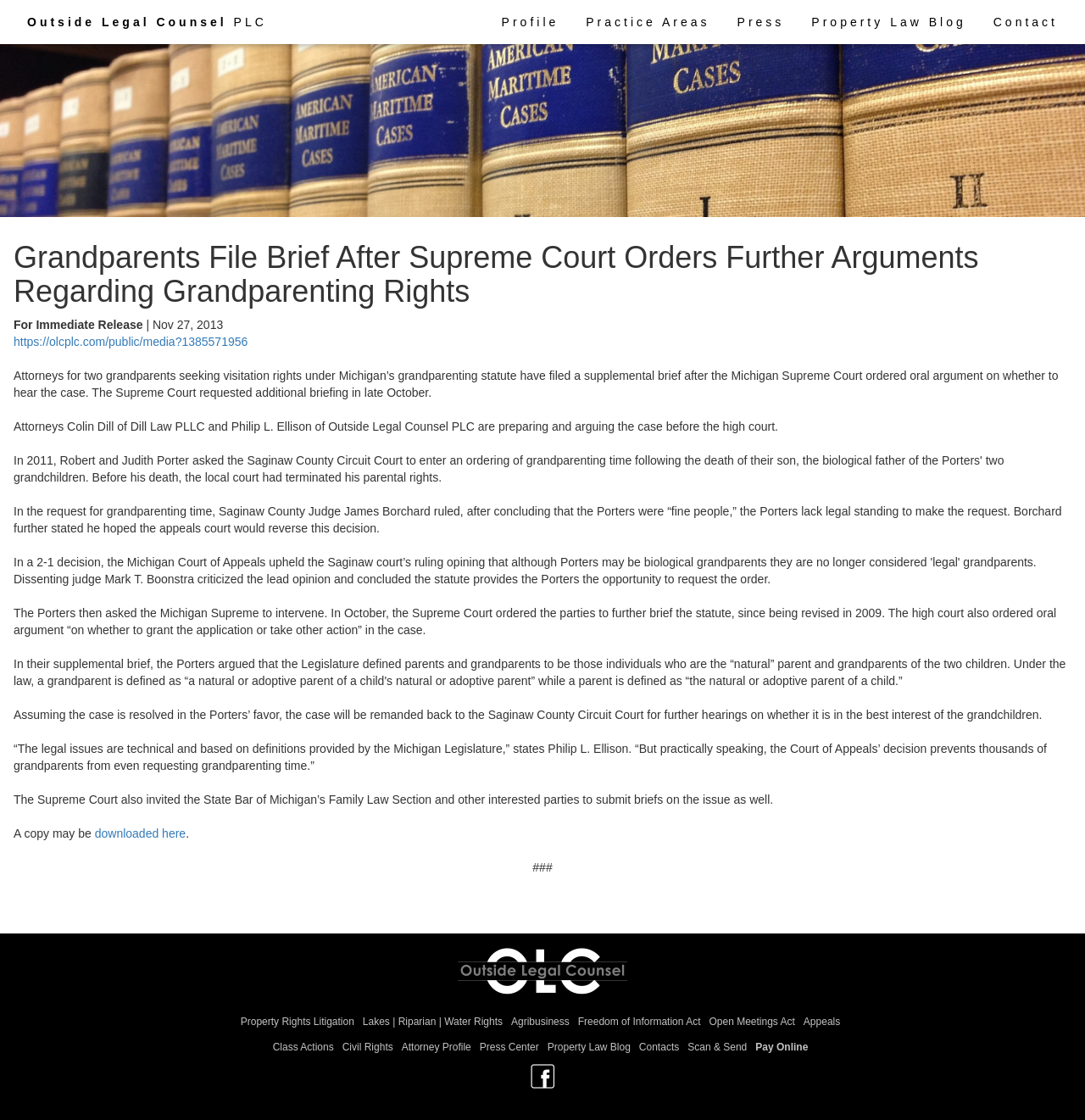Determine the bounding box coordinates of the region I should click to achieve the following instruction: "Learn more about Property Rights Litigation". Ensure the bounding box coordinates are four float numbers between 0 and 1, i.e., [left, top, right, bottom].

[0.222, 0.907, 0.326, 0.918]